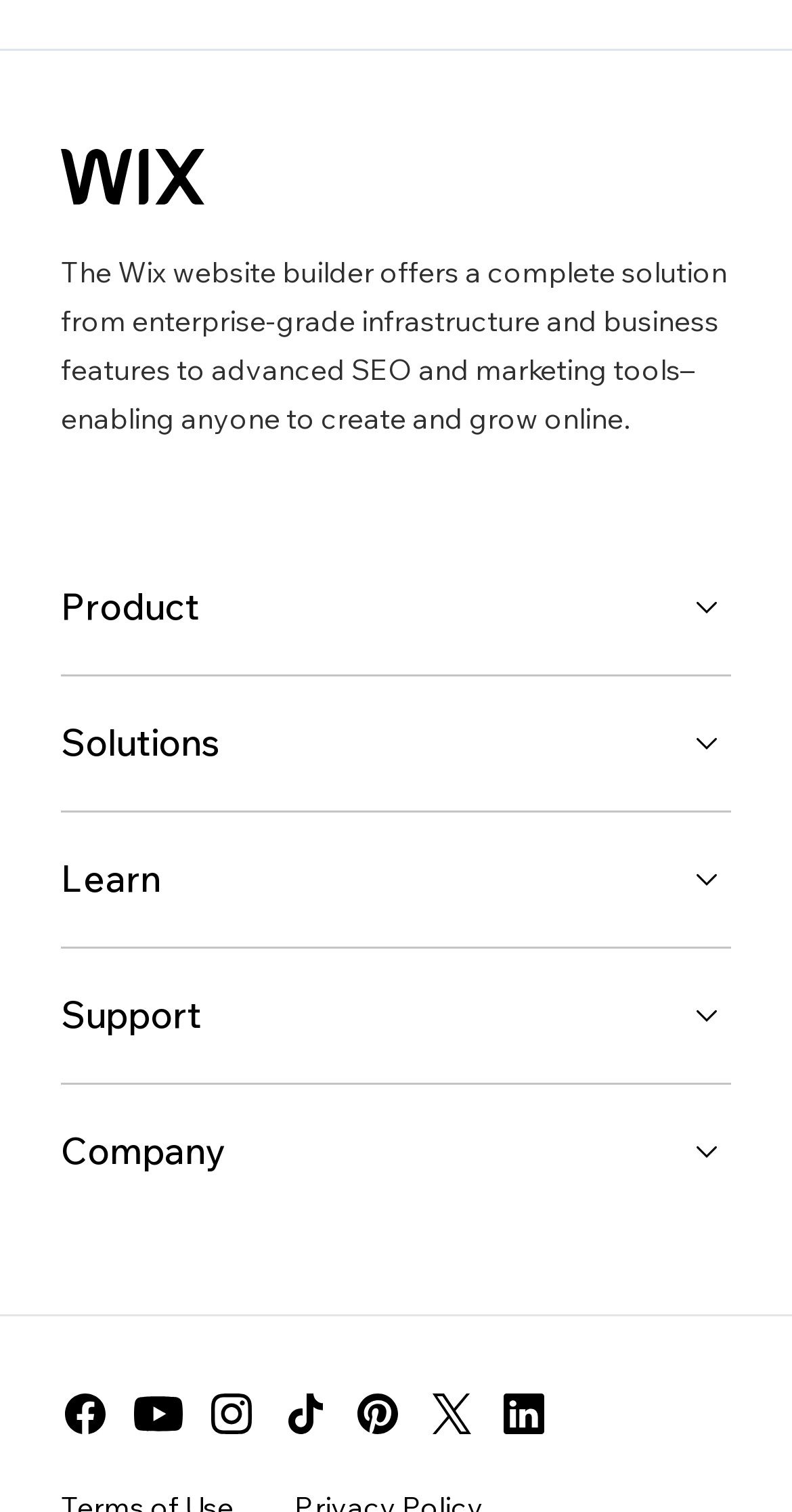How many social media links are at the bottom of the page?
Please give a detailed and elaborate answer to the question.

There are six social media links at the bottom of the page, which are facebook, youtube, instagram, tiktok, pinterest, and twitter. These links are represented by image elements with corresponding descriptions.